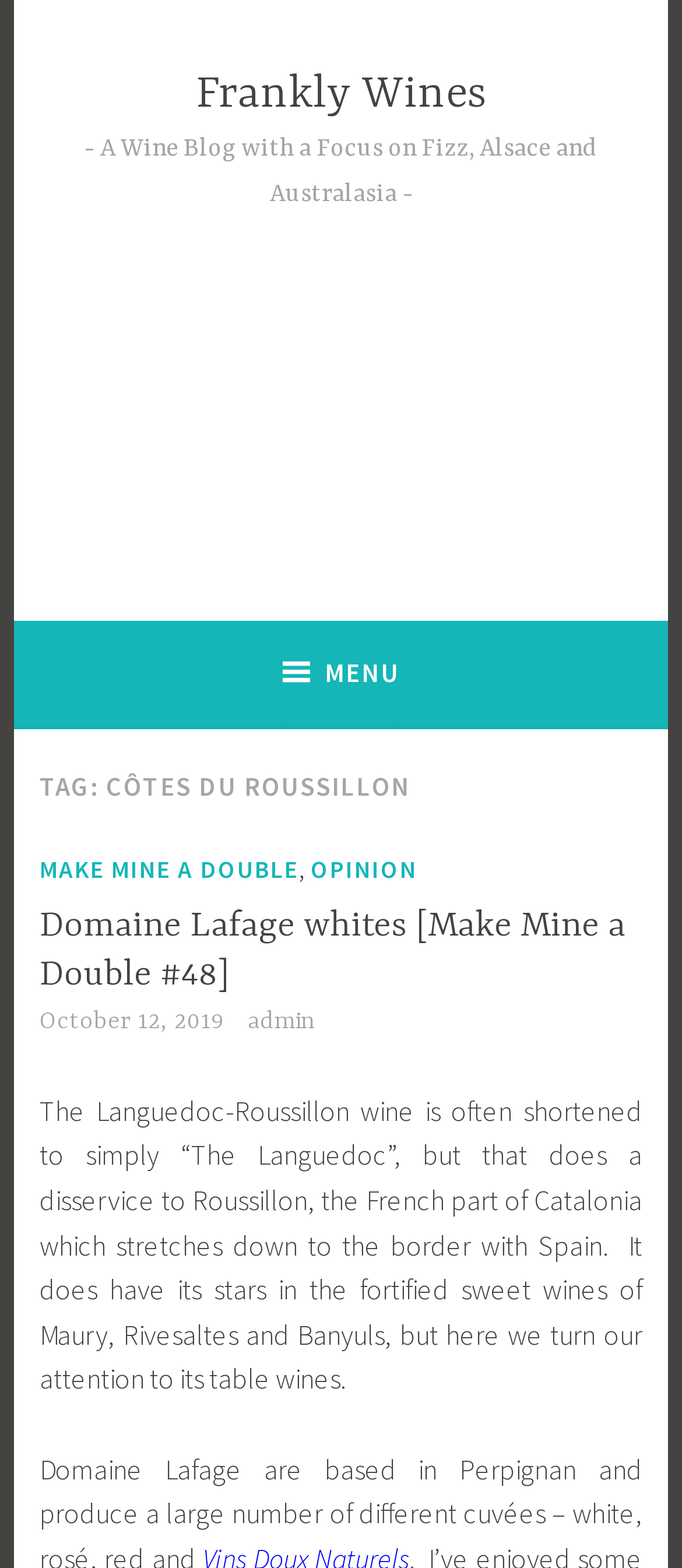Given the description: "Make Mine A Double", determine the bounding box coordinates of the UI element. The coordinates should be formatted as four float numbers between 0 and 1, [left, top, right, bottom].

[0.058, 0.543, 0.438, 0.567]